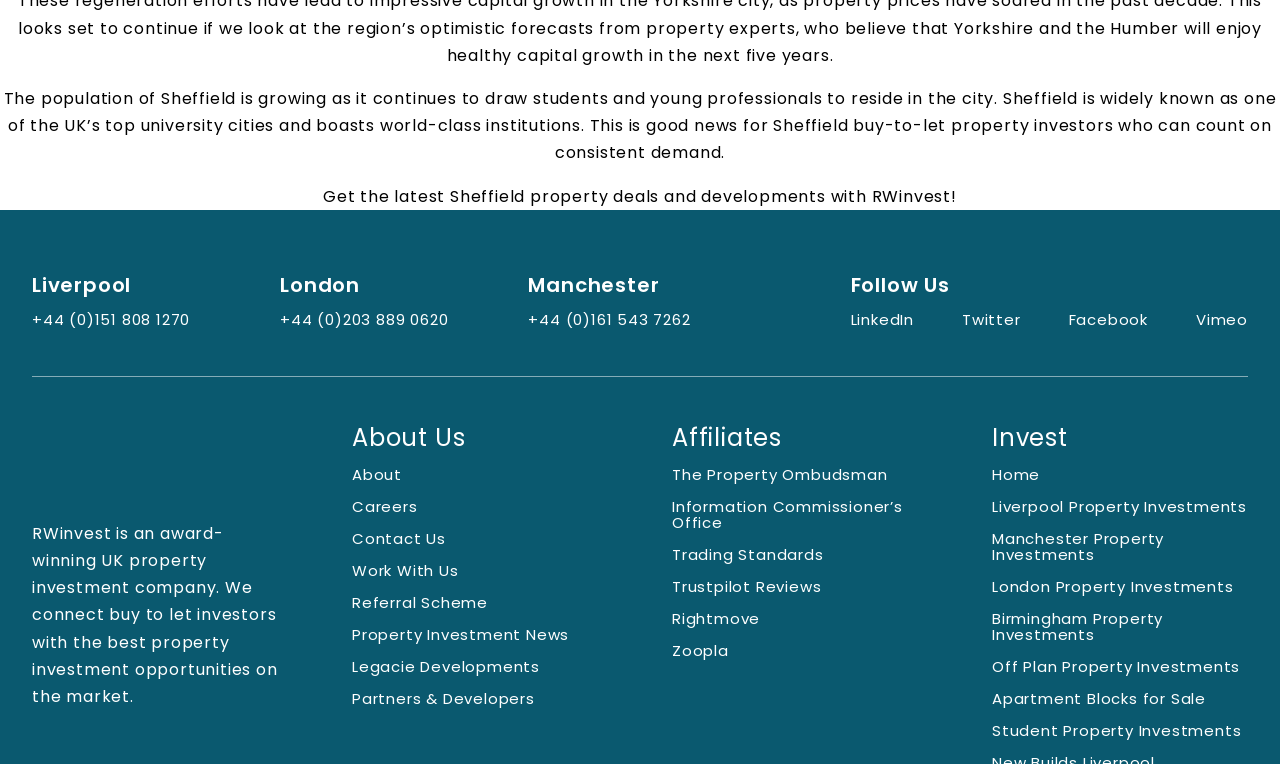Provide the bounding box coordinates of the section that needs to be clicked to accomplish the following instruction: "Follow RWinvest on LinkedIn."

[0.665, 0.404, 0.714, 0.432]